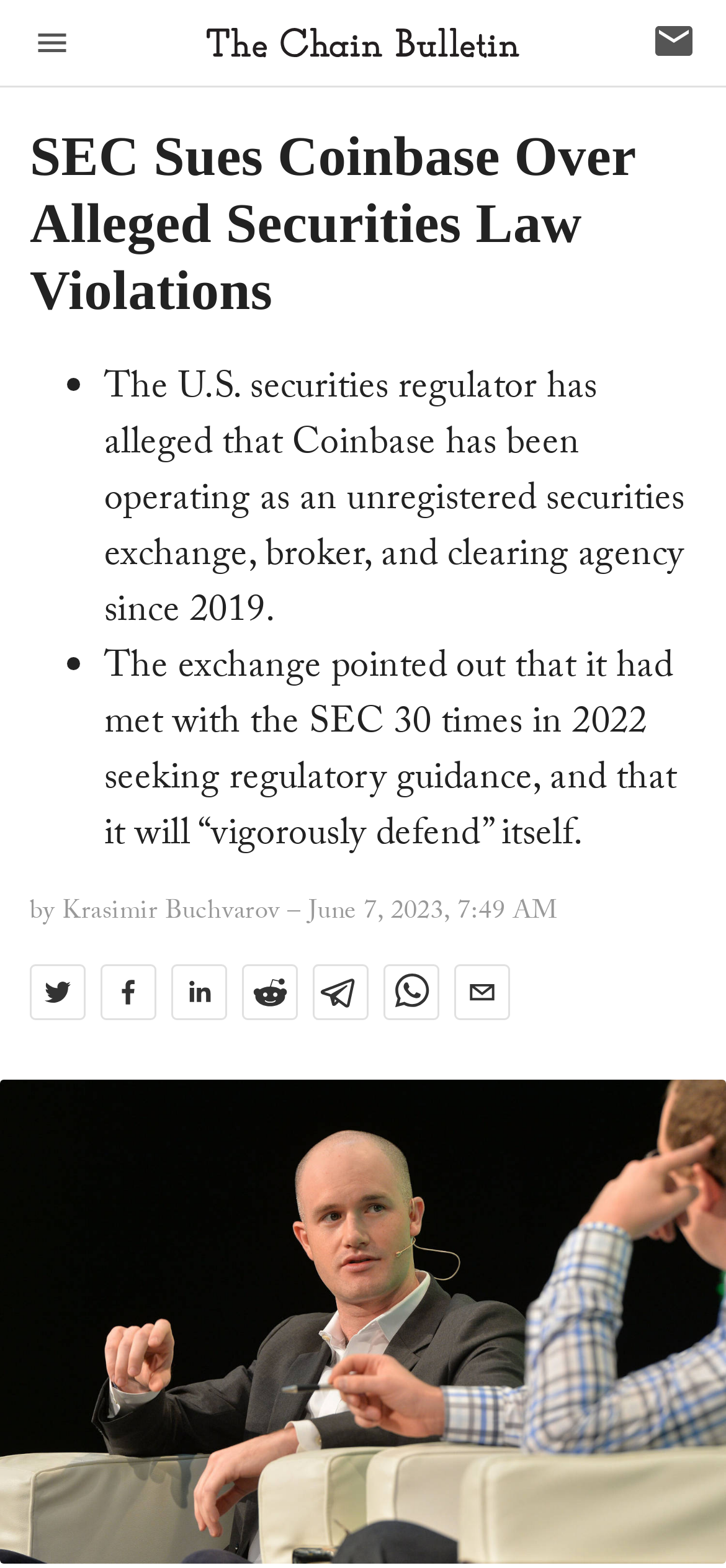What is the name of the logo?
Based on the image, answer the question with a single word or brief phrase.

The Chain Bulletin logo